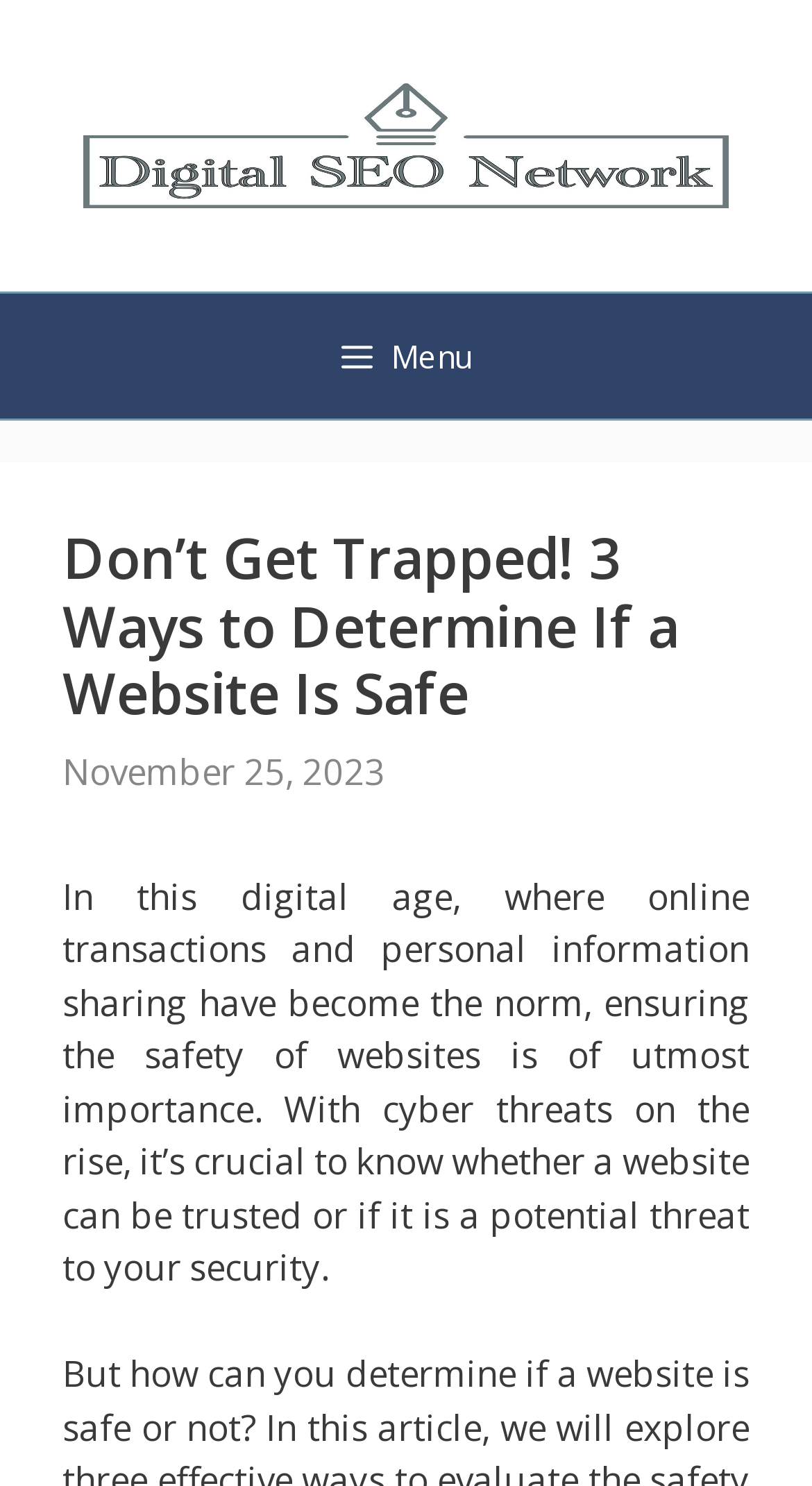What is the name of the website?
Please ensure your answer is as detailed and informative as possible.

The name of the website can be determined by looking at the banner element at the top of the webpage, which contains a link with the text 'Digital SEO Network'.